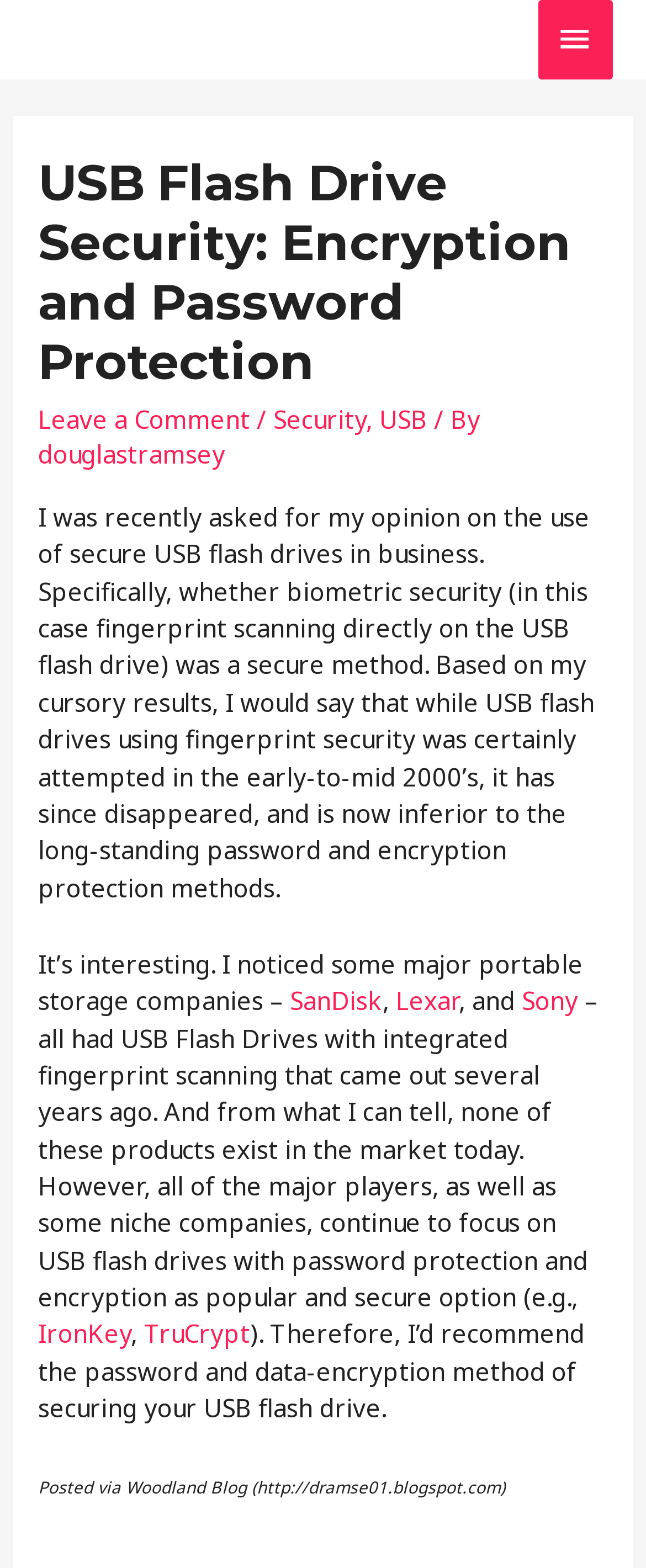Based on the image, provide a detailed response to the question:
Who wrote the article?

The author of the article can be identified by looking at the byline '/ By douglastramsey' at the top of the article, which indicates that the article was written by Douglas T. Ramsey.